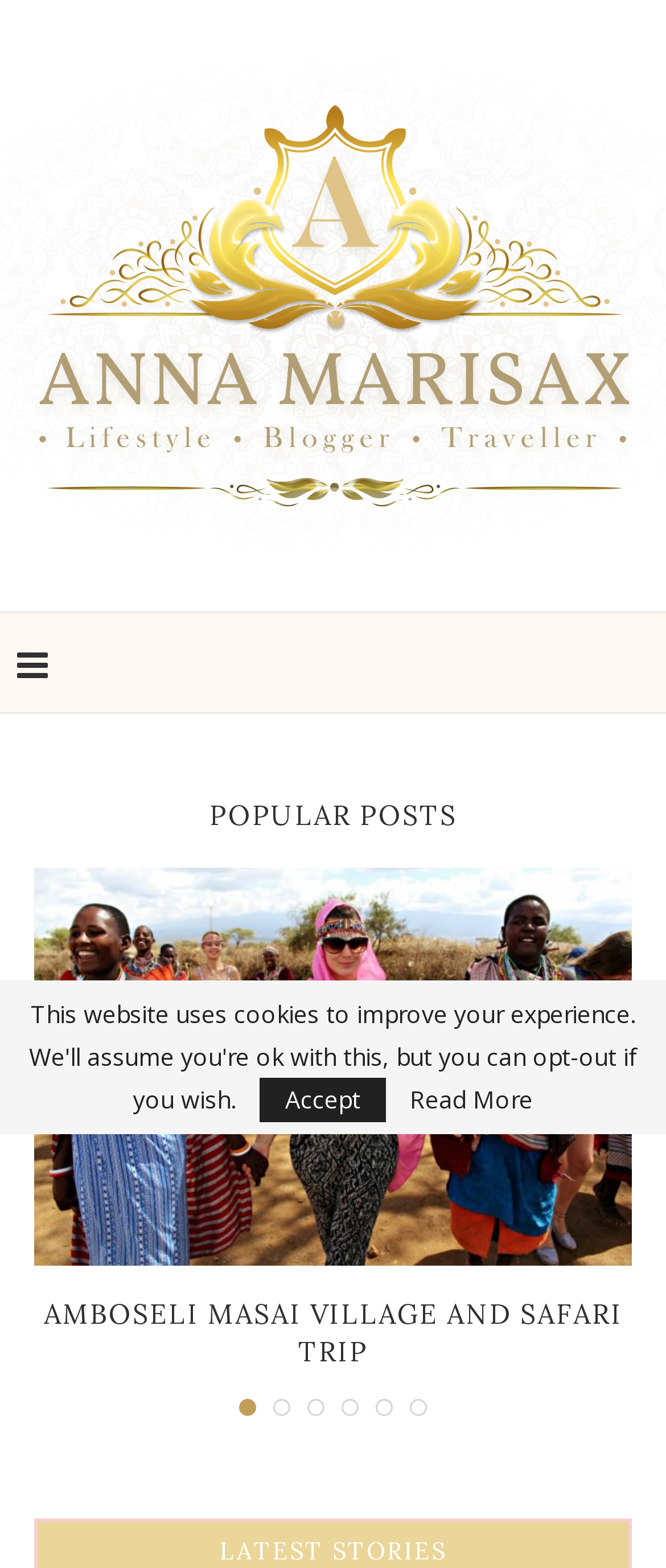Provide the bounding box coordinates for the specified HTML element described in this description: "Tree Removal by State". The coordinates should be four float numbers ranging from 0 to 1, in the format [left, top, right, bottom].

None